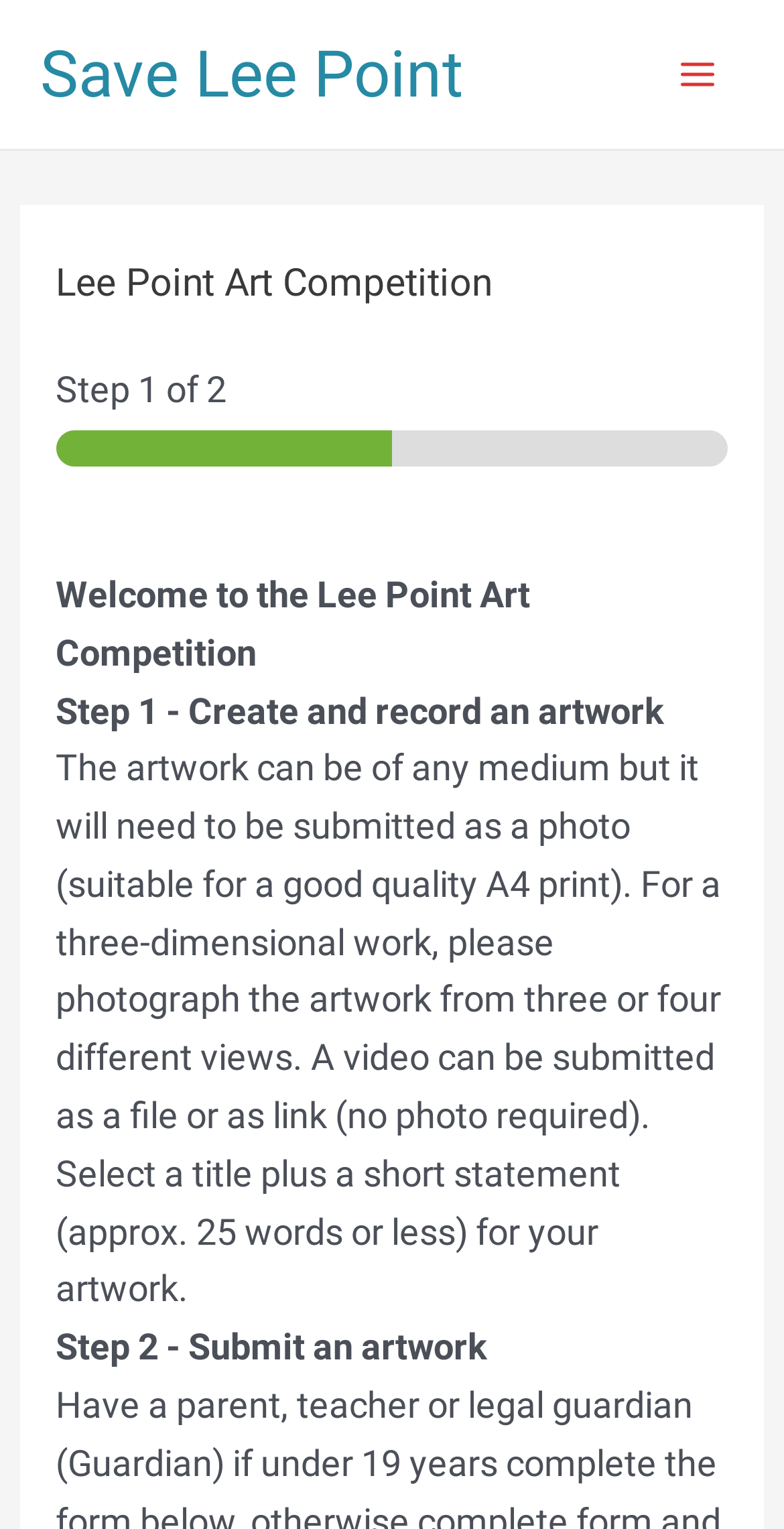How many views are required for a three-dimensional artwork?
Provide a detailed answer to the question, using the image to inform your response.

According to the webpage, for a three-dimensional artwork, it is recommended to photograph the artwork from 'three or four different views'.